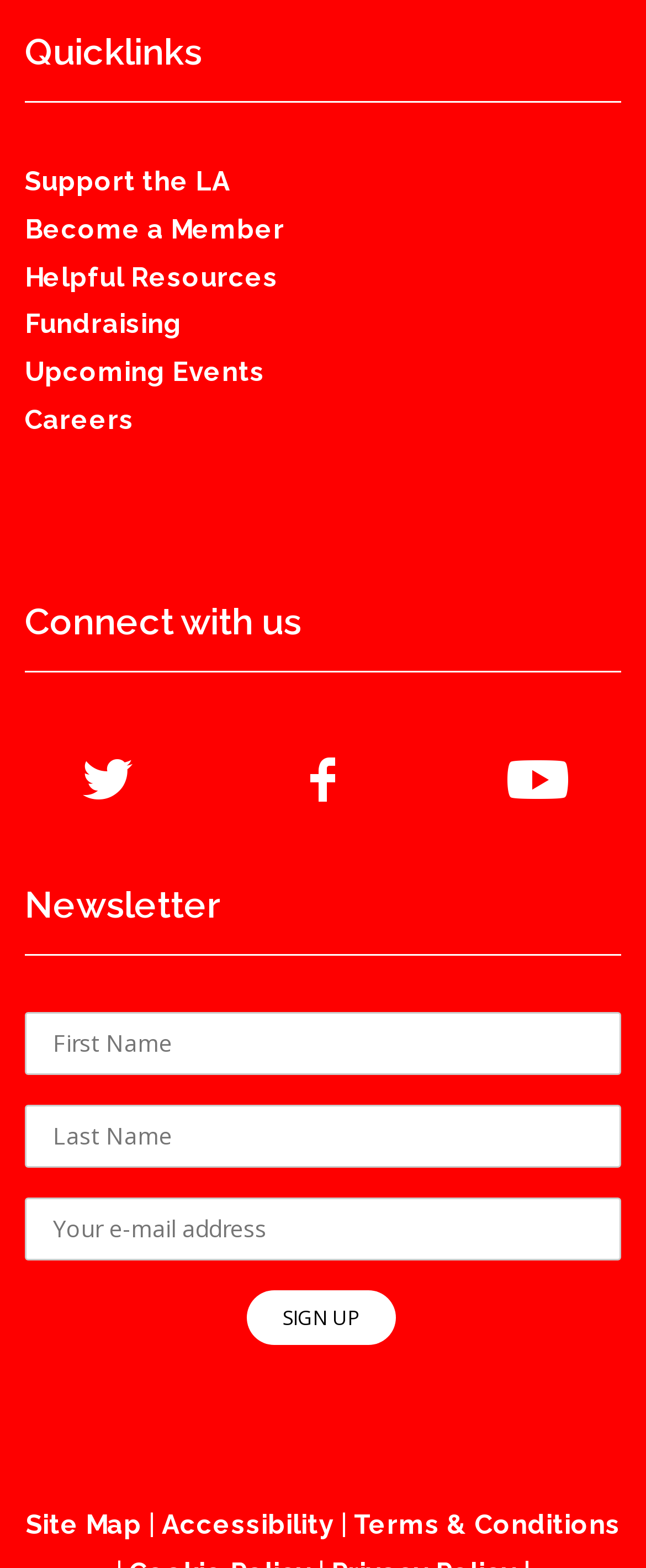Please mark the bounding box coordinates of the area that should be clicked to carry out the instruction: "Enter your first name".

[0.038, 0.646, 0.962, 0.686]